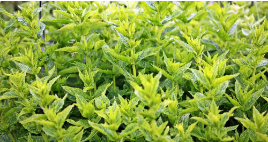What is emphasized in the image?
Answer the question with a single word or phrase by looking at the picture.

Importance of natural ingredients